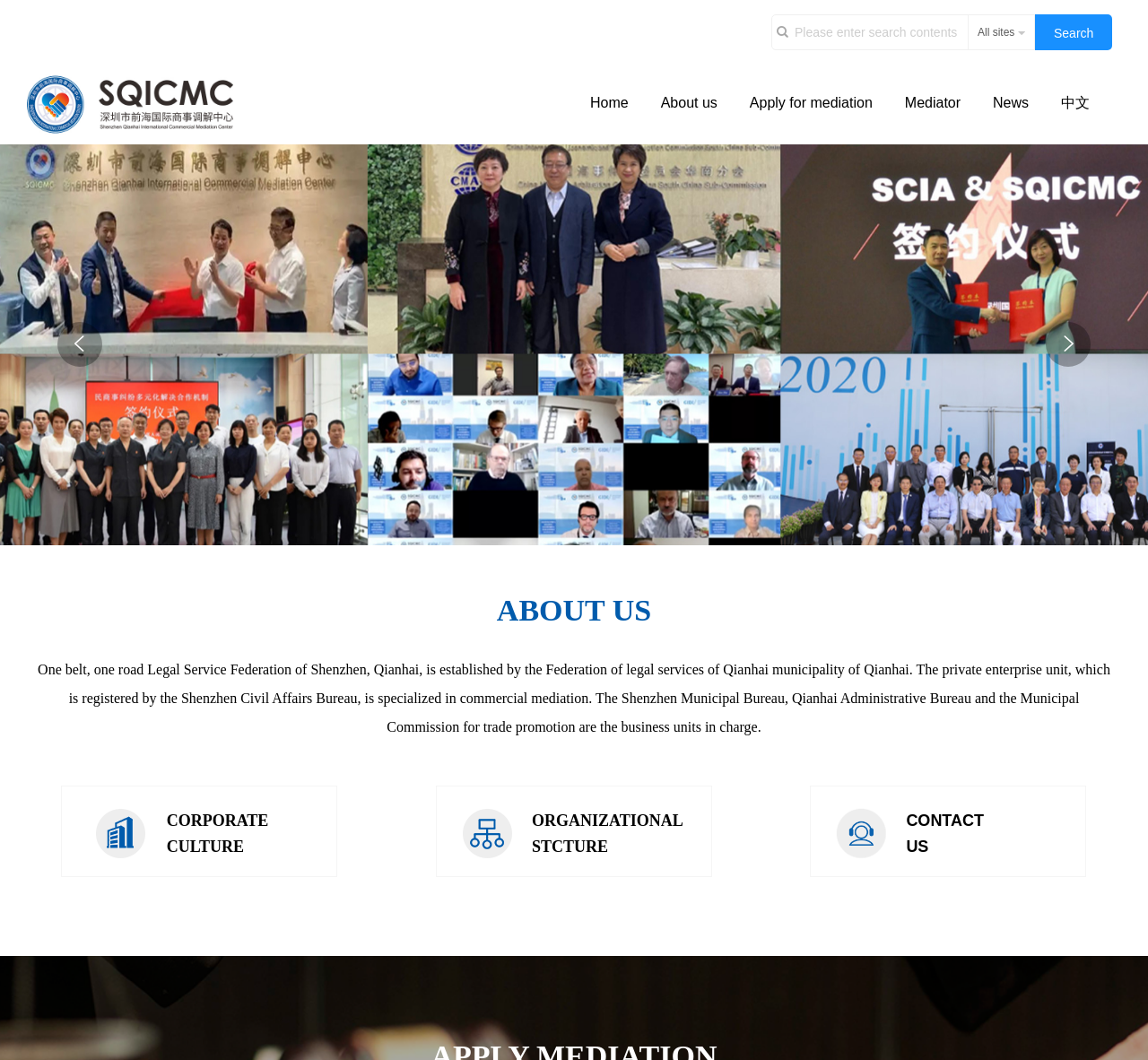Determine the bounding box coordinates of the area to click in order to meet this instruction: "Go to home page".

[0.5, 0.076, 0.561, 0.118]